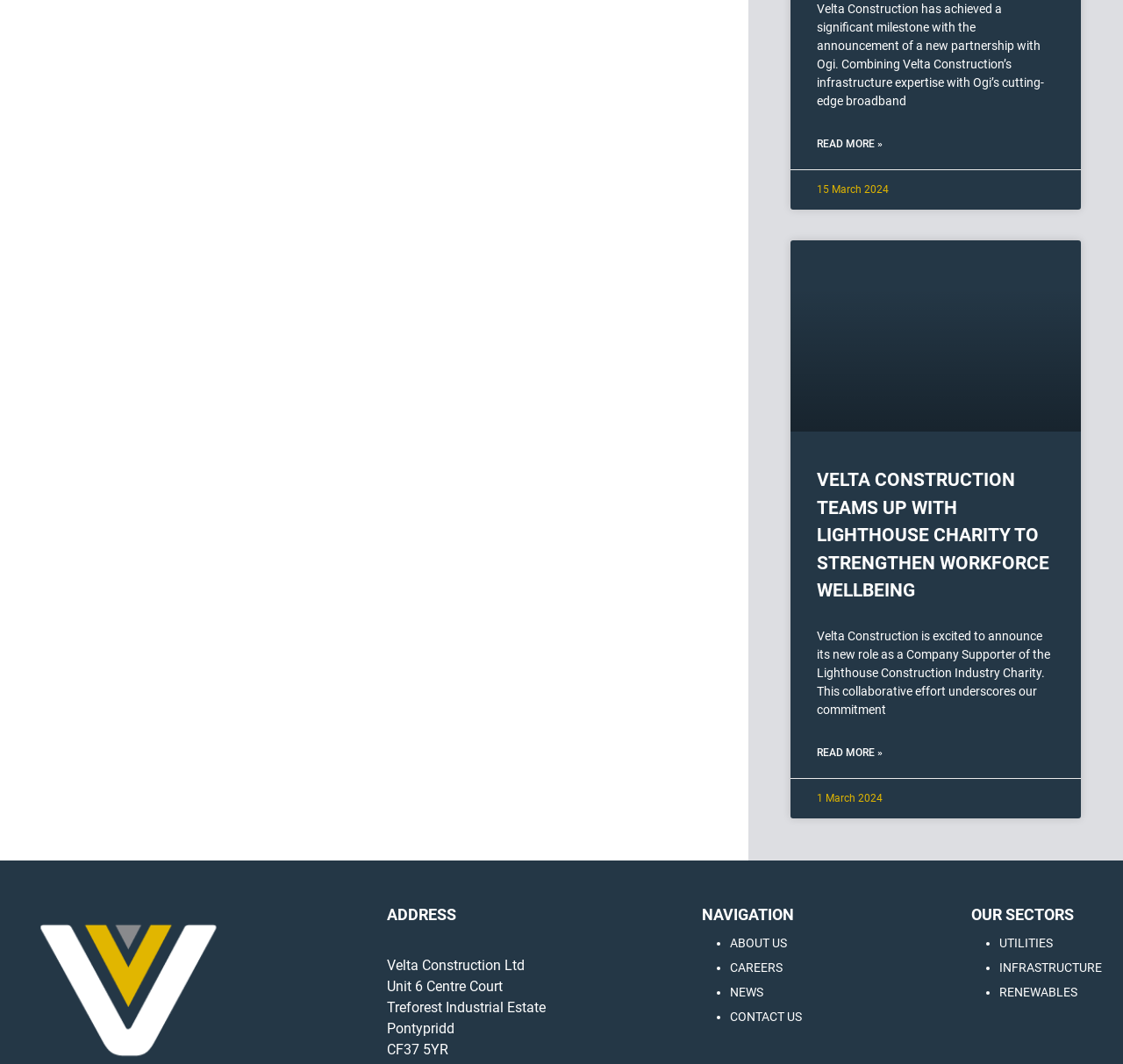Identify the bounding box coordinates for the region to click in order to carry out this instruction: "View the post dated 13-06-2024". Provide the coordinates using four float numbers between 0 and 1, formatted as [left, top, right, bottom].

None